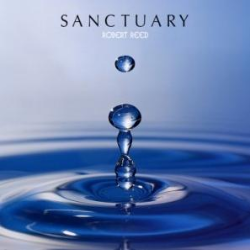Generate an elaborate description of what you see in the image.

The image features the album cover for "Sanctuary" by Robert Reed, which beautifully encapsulates the essence of the music within. The cover showcases a serene blue backdrop, evoking a sense of calmness and tranquility. Central to the design is a delicate water droplet suspended above a ripple effect created by a previous drop, symbolizing harmony and fluidity. The album title, "SANCTUARY," is prominently displayed at the top in elegant, uppercase lettering, while Robert Reed's name is featured just below in a smaller font. This artistic representation aligns with the album’s themes, drawing inspiration from the works of Mike Oldfield and aiming to create a modern homage while showcasing Reed's instrumental prowess. The overall aesthetic invites listeners into a soothing auditory experience.